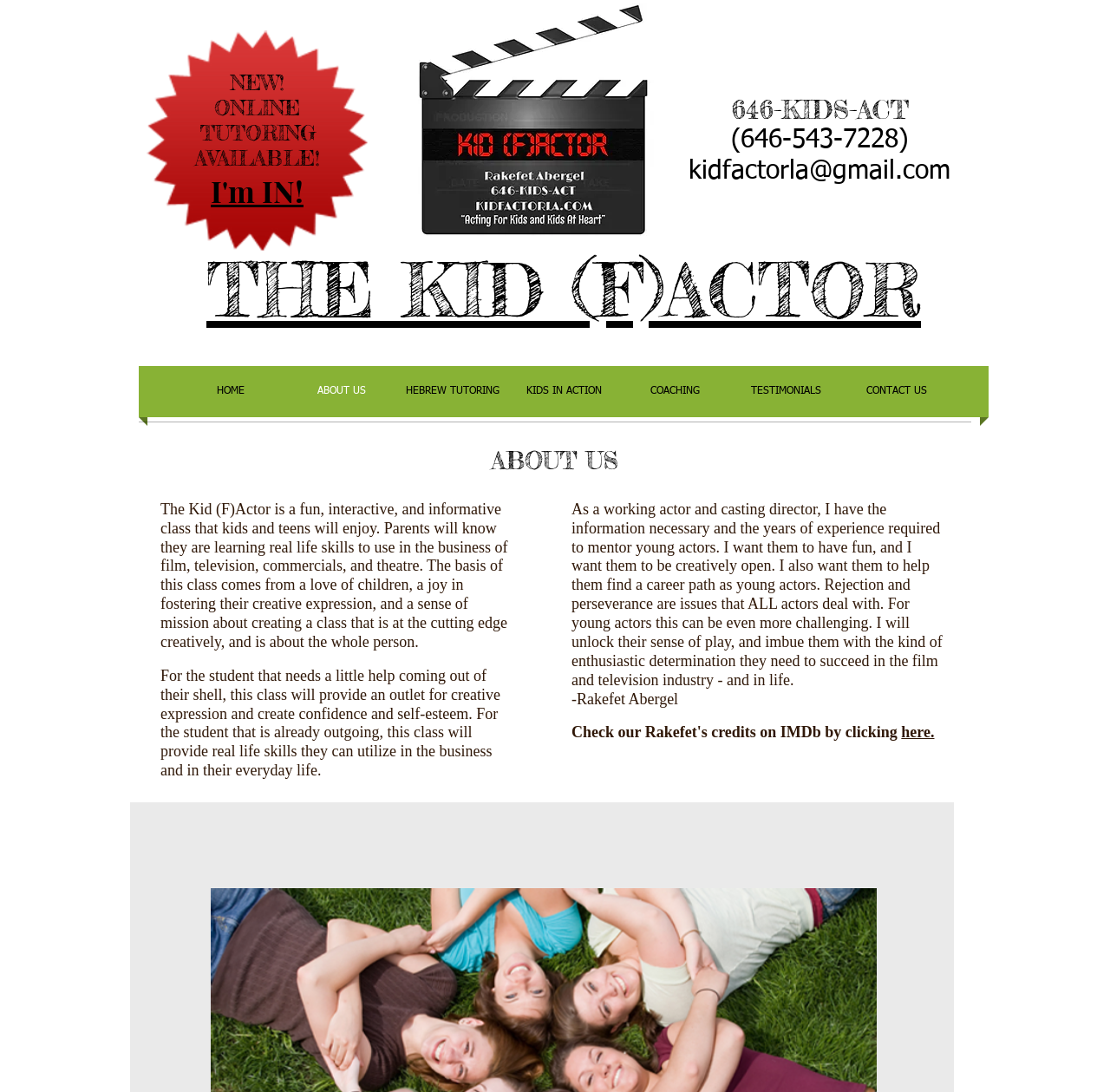Locate the bounding box coordinates of the area that needs to be clicked to fulfill the following instruction: "Click the 'here' link". The coordinates should be in the format of four float numbers between 0 and 1, namely [left, top, right, bottom].

[0.812, 0.663, 0.842, 0.679]